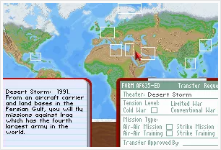Give a thorough explanation of the elements present in the image.

The image depicts a screenshot from a flight simulation video game, likely focused on aerial missions set during historical conflicts. In this scene, players are presented with a world map showcasing strategic locations for missions. The highlighted area specifically references "Desert Storm" in 1991, where players can conduct operations from an aircraft carrier or land base in the Persian Gulf, engaging in battles against Iraq, identified as the "fourth largest army in the world."

On the left side of the image, there is a textual description detailing the context of the missions available, emphasizing their Cold War and conventional war settings. The right panel contains mission specifications, such as theater designation, mission types including air-to-air and strike training, and an approval section which may suggest gameplay dynamics or objectives tied to mission planning. This layout integrates strategic elements essential for players looking to navigate complex flight scenarios effectively.